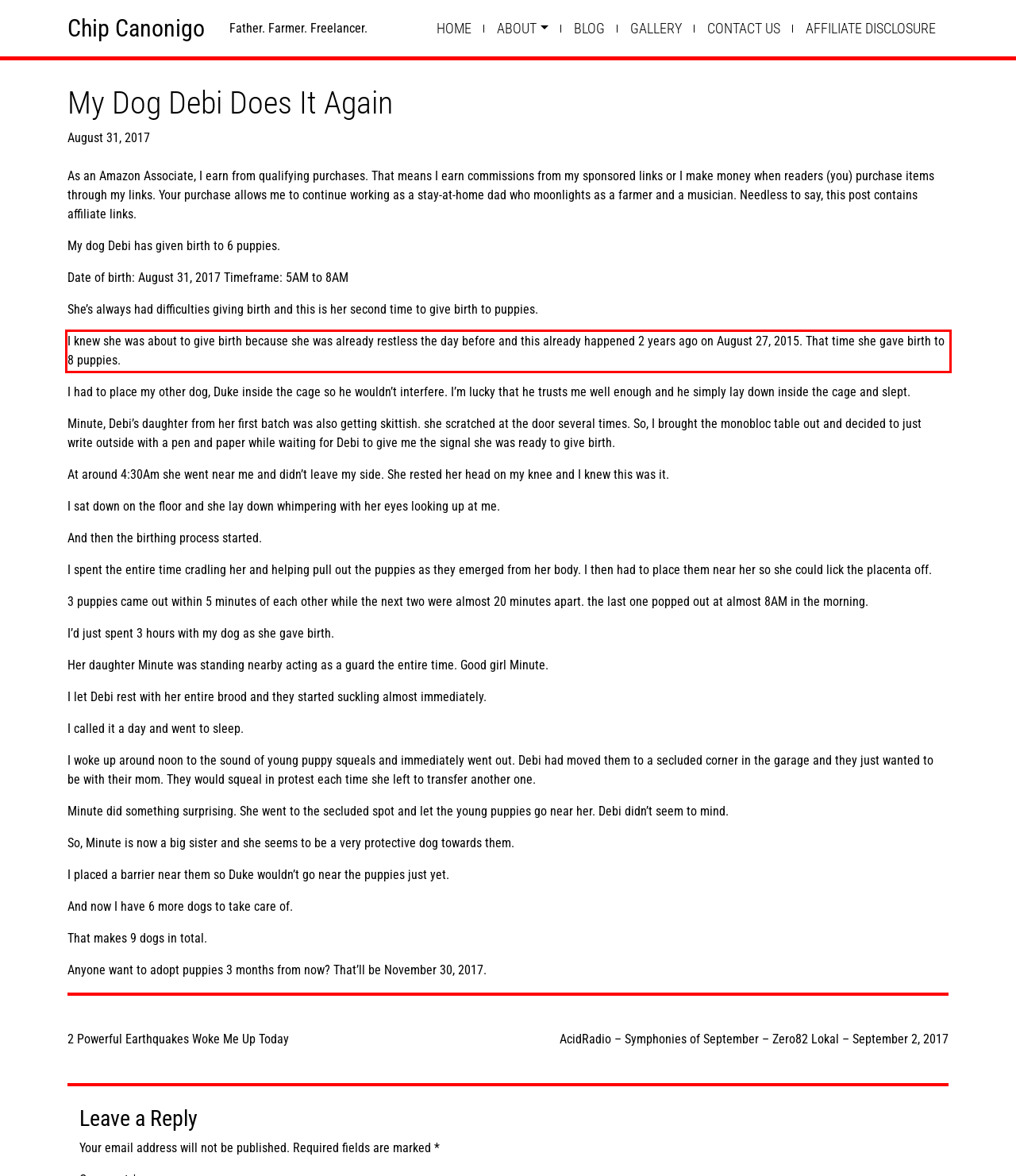Please examine the webpage screenshot and extract the text within the red bounding box using OCR.

I knew she was about to give birth because she was already restless the day before and this already happened 2 years ago on August 27, 2015. That time she gave birth to 8 puppies.